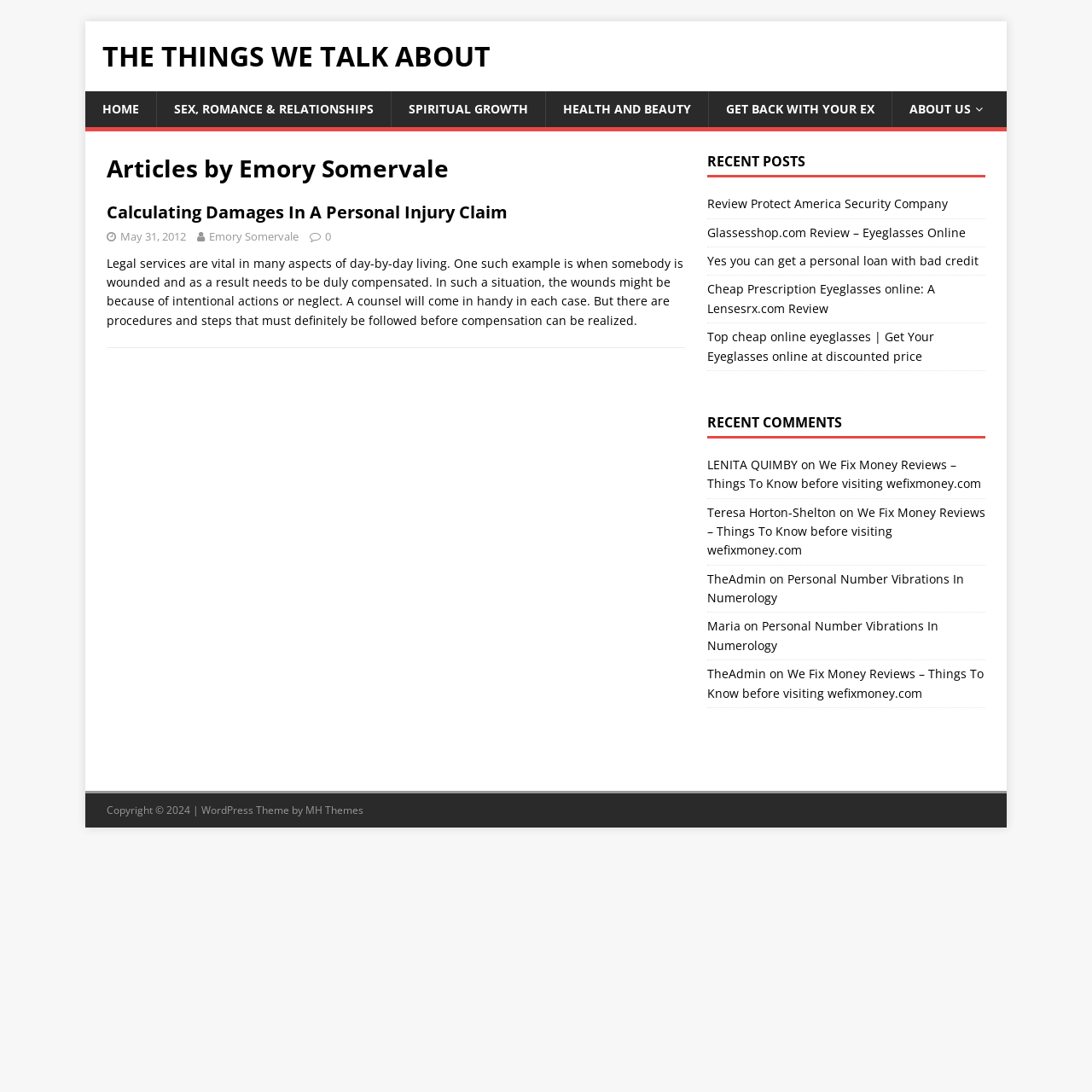Locate the bounding box coordinates of the element I should click to achieve the following instruction: "check recent comment by LENITA QUIMBY".

[0.647, 0.418, 0.73, 0.433]